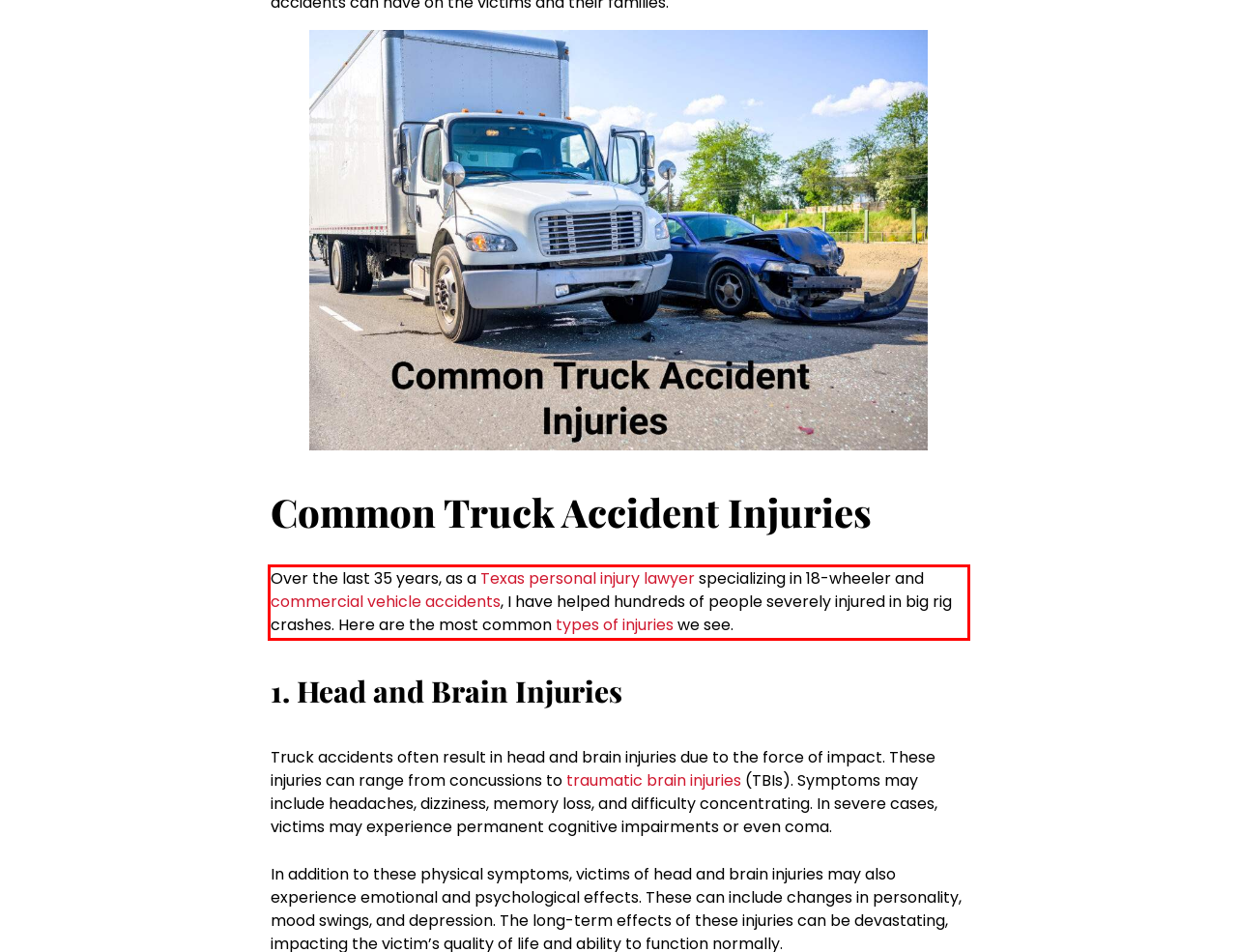With the given screenshot of a webpage, locate the red rectangle bounding box and extract the text content using OCR.

Over the last 35 years, as a Texas personal injury lawyer specializing in 18-wheeler and commercial vehicle accidents, I have helped hundreds of people severely injured in big rig crashes. Here are the most common types of injuries we see.